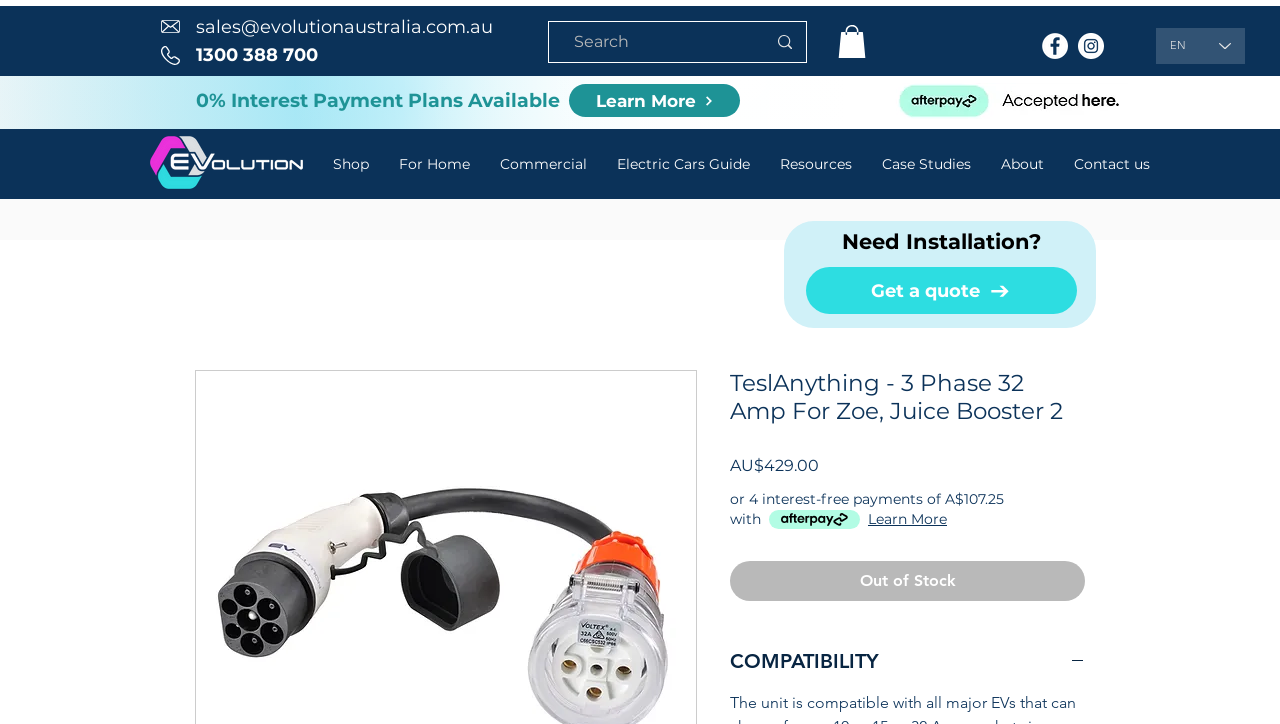Please determine the bounding box coordinates, formatted as (top-left x, top-left y, bottom-right x, bottom-right y), with all values as floating point numbers between 0 and 1. Identify the bounding box of the region described as: aria-label="Instagram"

[0.842, 0.046, 0.862, 0.081]